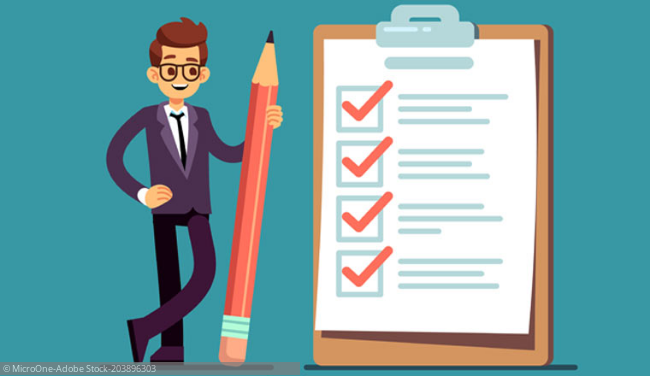Give a concise answer of one word or phrase to the question: 
What is the color of the background?

Vibrant teal